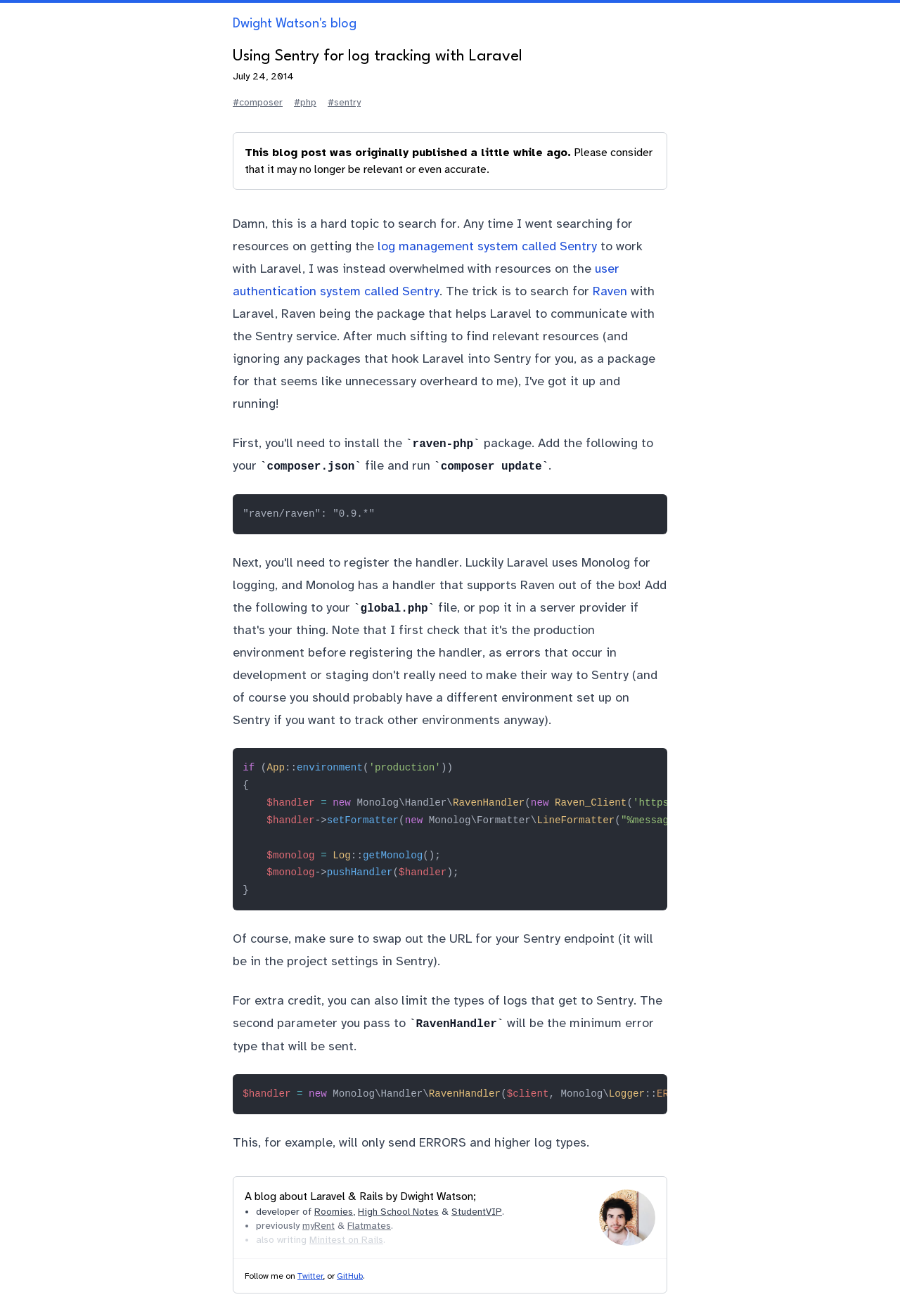Identify the bounding box coordinates for the element you need to click to achieve the following task: "Contact 'Sunrise Bail Bonds El Monte'". Provide the bounding box coordinates as four float numbers between 0 and 1, in the form [left, top, right, bottom].

None